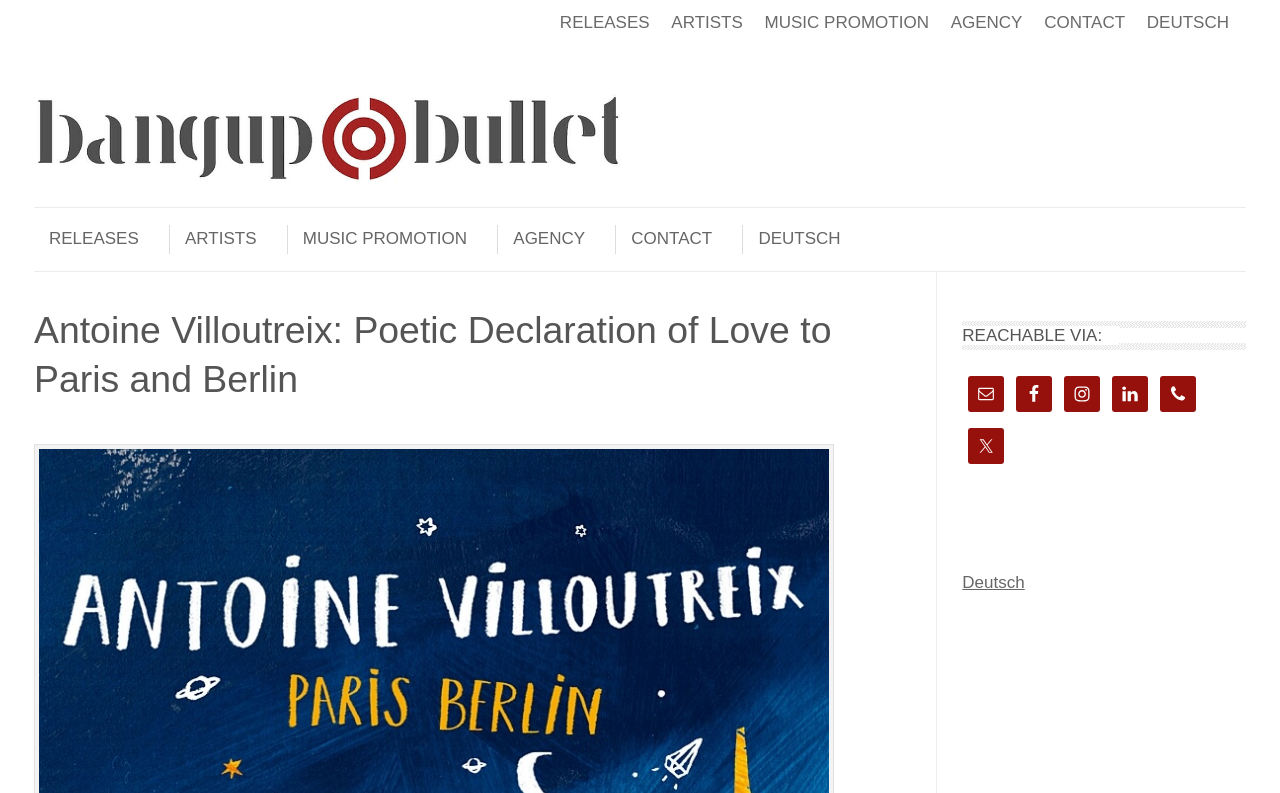Locate the bounding box coordinates of the UI element described by: "title="bangup bullet"". Provide the coordinates as four float numbers between 0 and 1, formatted as [left, top, right, bottom].

[0.027, 0.217, 0.49, 0.241]